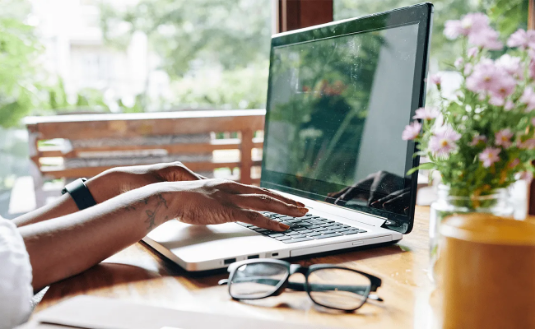Generate an elaborate description of what you see in the image.

The image captures an individual engaged in work or study at a wooden table outside, featuring a laptop open in front of them. The person's hand, adorned with a tattoo, is poised over the keyboard, suggesting active participation in a task. Nearby, a pair of black glasses rests on the table, alongside a glass jar filled with a refreshing beverage and a vase of delicate flowers, adding a touch of color and life to the scene. The soft natural light streaming in creates a serene and inviting atmosphere, ideal for focused productivity. This setting reflects a blend of comfort and professionalism, aligning well with themes of personal growth and empowerment emphasized in the surrounding content about coaching and achieving success.